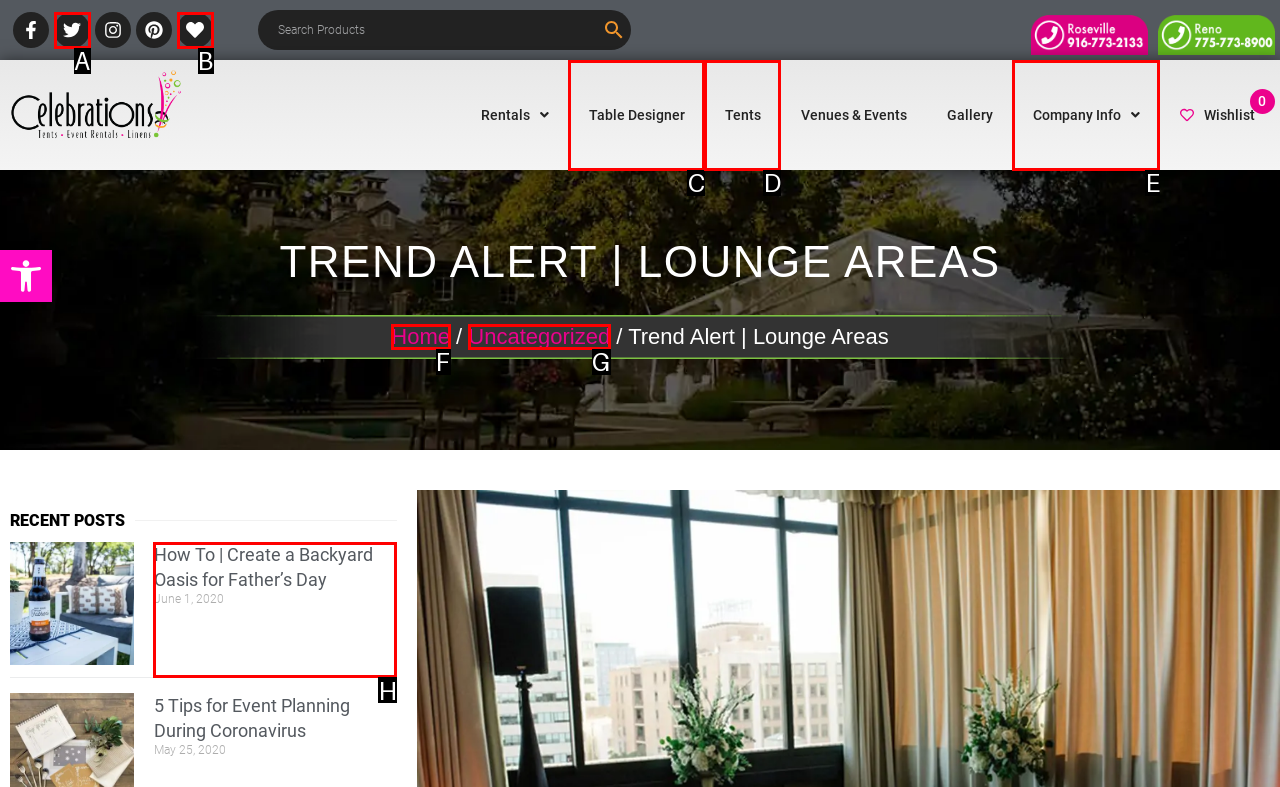Determine which HTML element to click on in order to complete the action: Read recent post about Father’s Day.
Reply with the letter of the selected option.

H